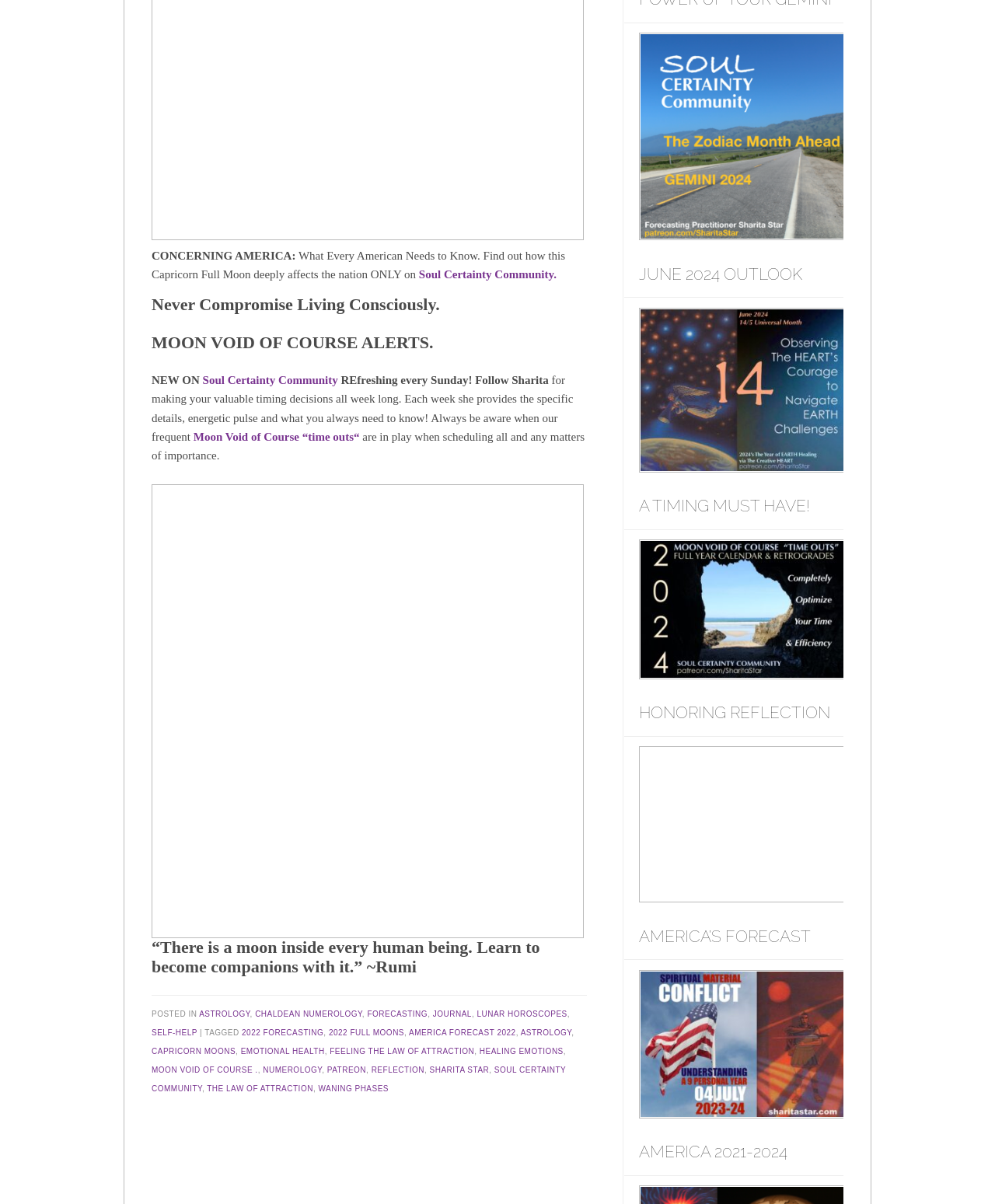Locate the UI element described by Classifieds and provide its bounding box coordinates. Use the format (top-left x, top-left y, bottom-right x, bottom-right y) with all values as floating point numbers between 0 and 1.

None